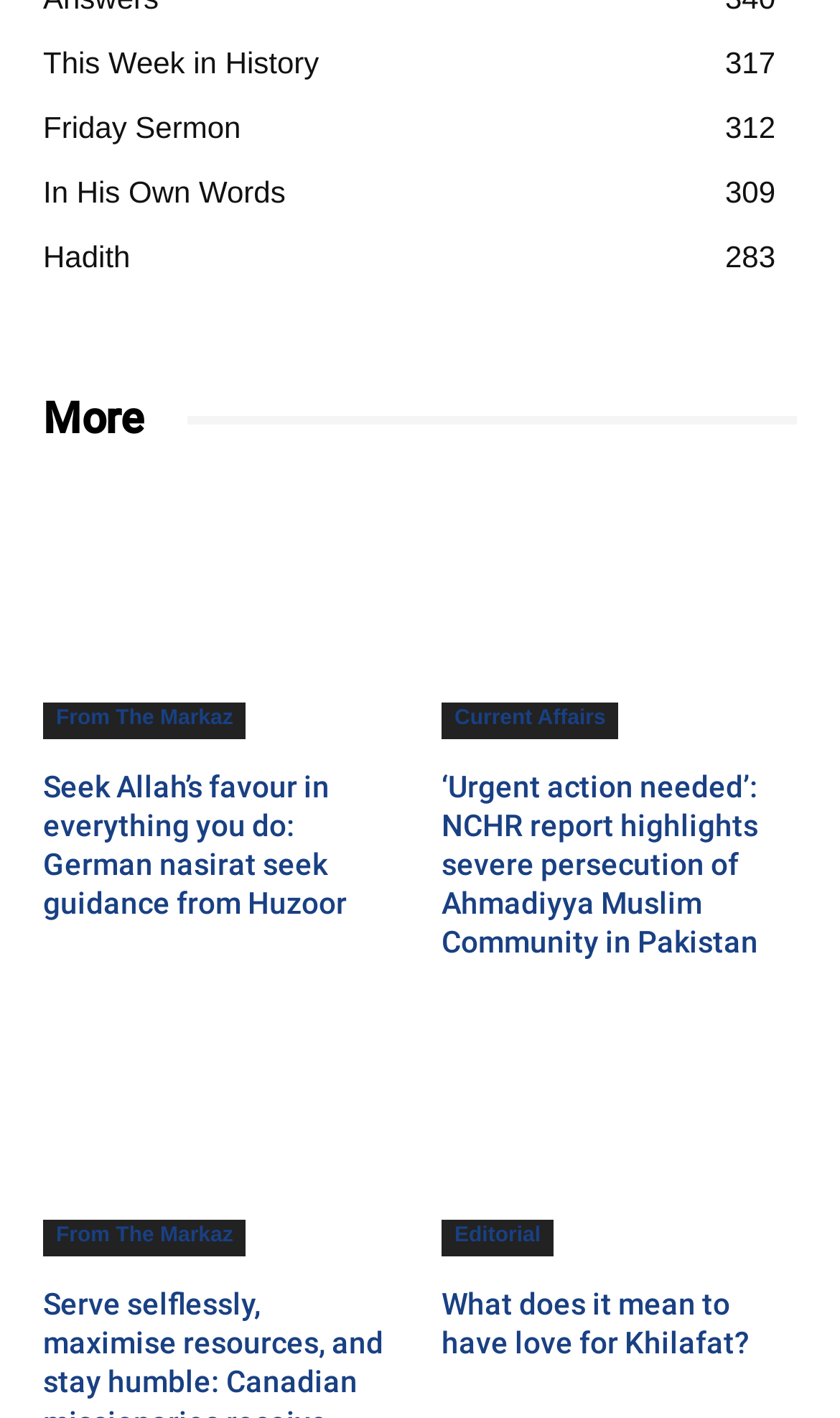Locate the bounding box coordinates of the clickable area needed to fulfill the instruction: "View 'Current Affairs'".

[0.526, 0.495, 0.736, 0.521]